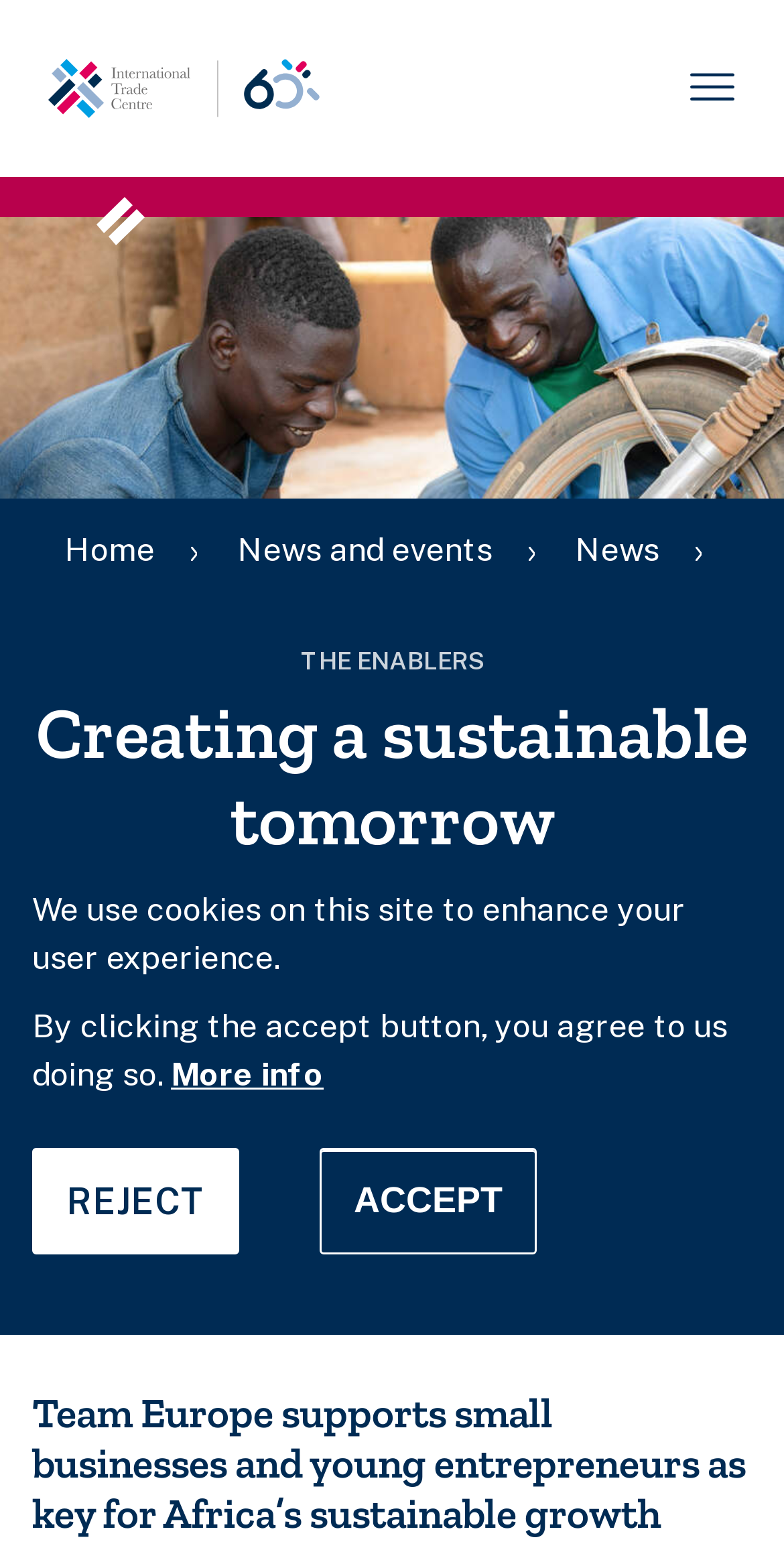Extract the bounding box coordinates for the UI element described as: "Privacy settings".

[0.0, 0.811, 0.359, 0.855]